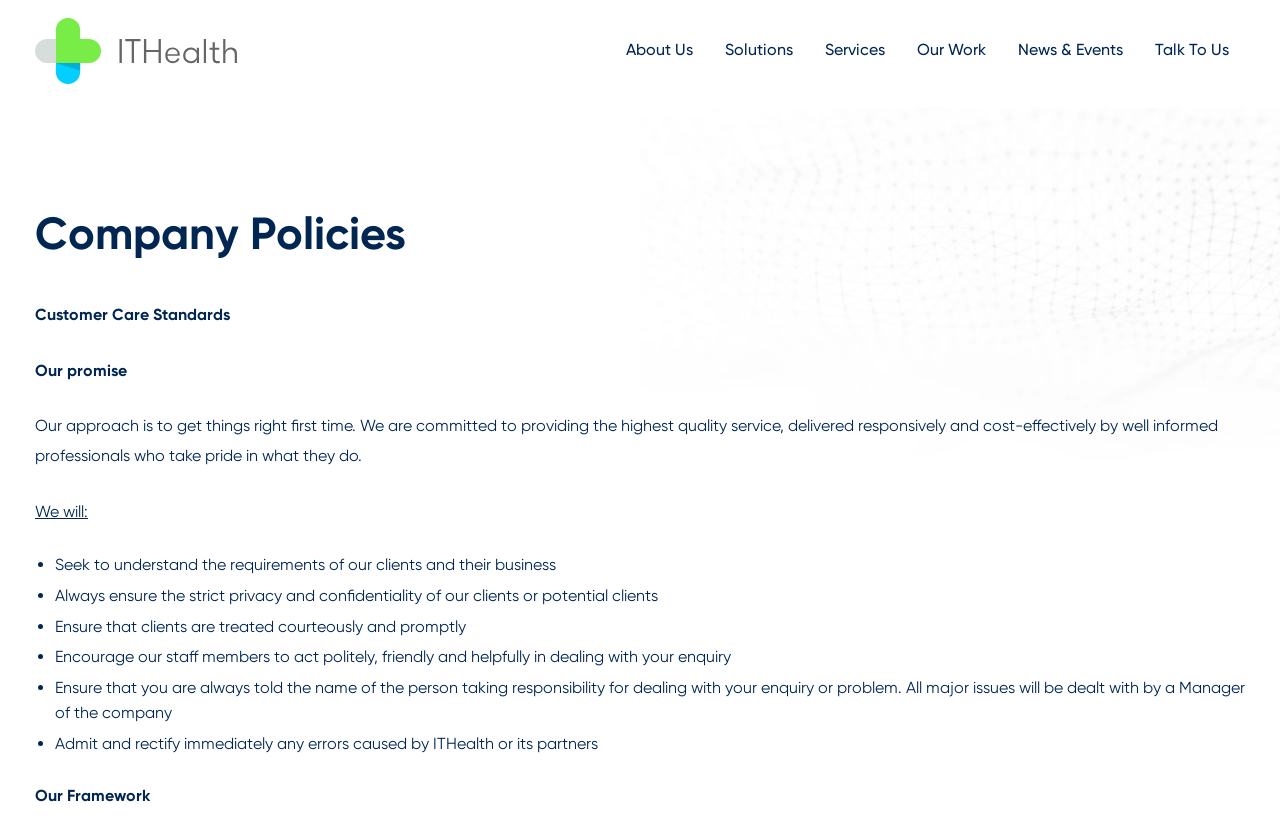What is the purpose of the 'Company Policies' section?
Look at the image and answer with only one word or phrase.

To outline customer care standards